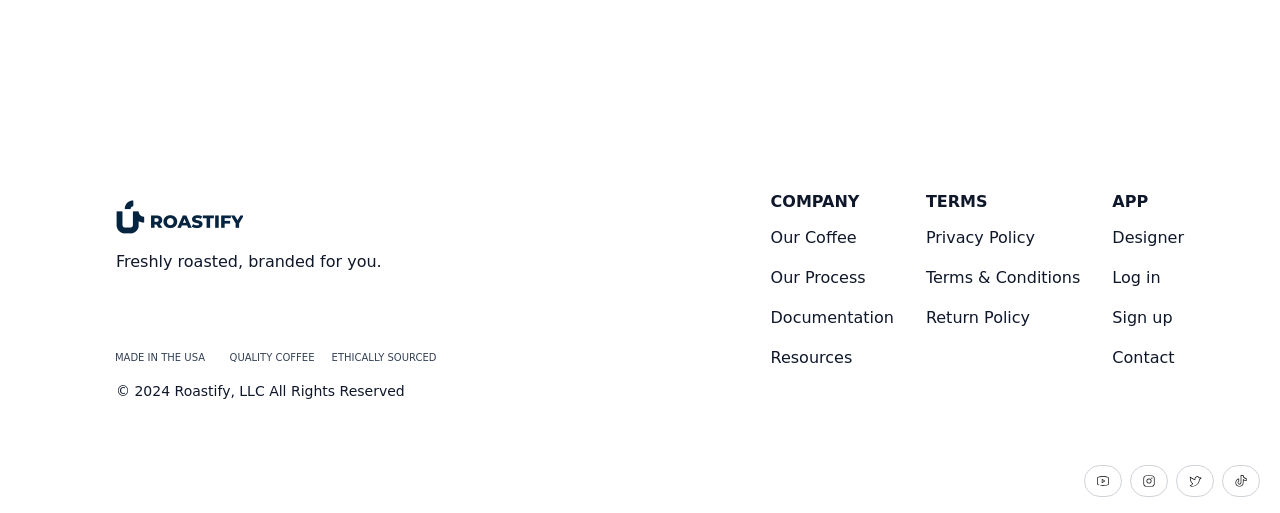Please specify the bounding box coordinates of the region to click in order to perform the following instruction: "View Terms & Conditions".

[0.723, 0.523, 0.844, 0.56]